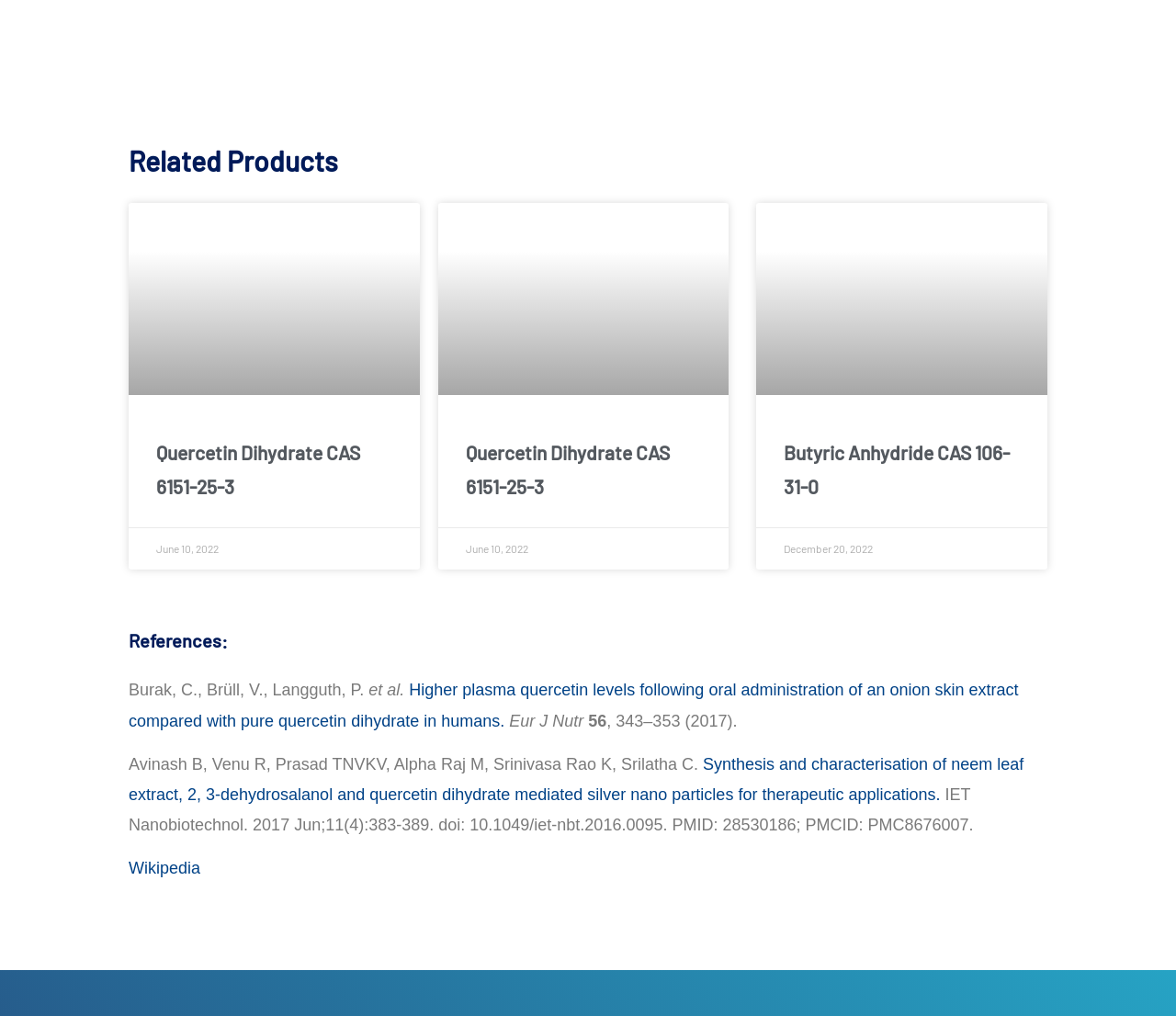Please identify the bounding box coordinates for the region that you need to click to follow this instruction: "Follow the link to 'Higher plasma quercetin levels following oral administration of an onion skin extract compared with pure quercetin dihydrate in humans.'".

[0.109, 0.67, 0.866, 0.719]